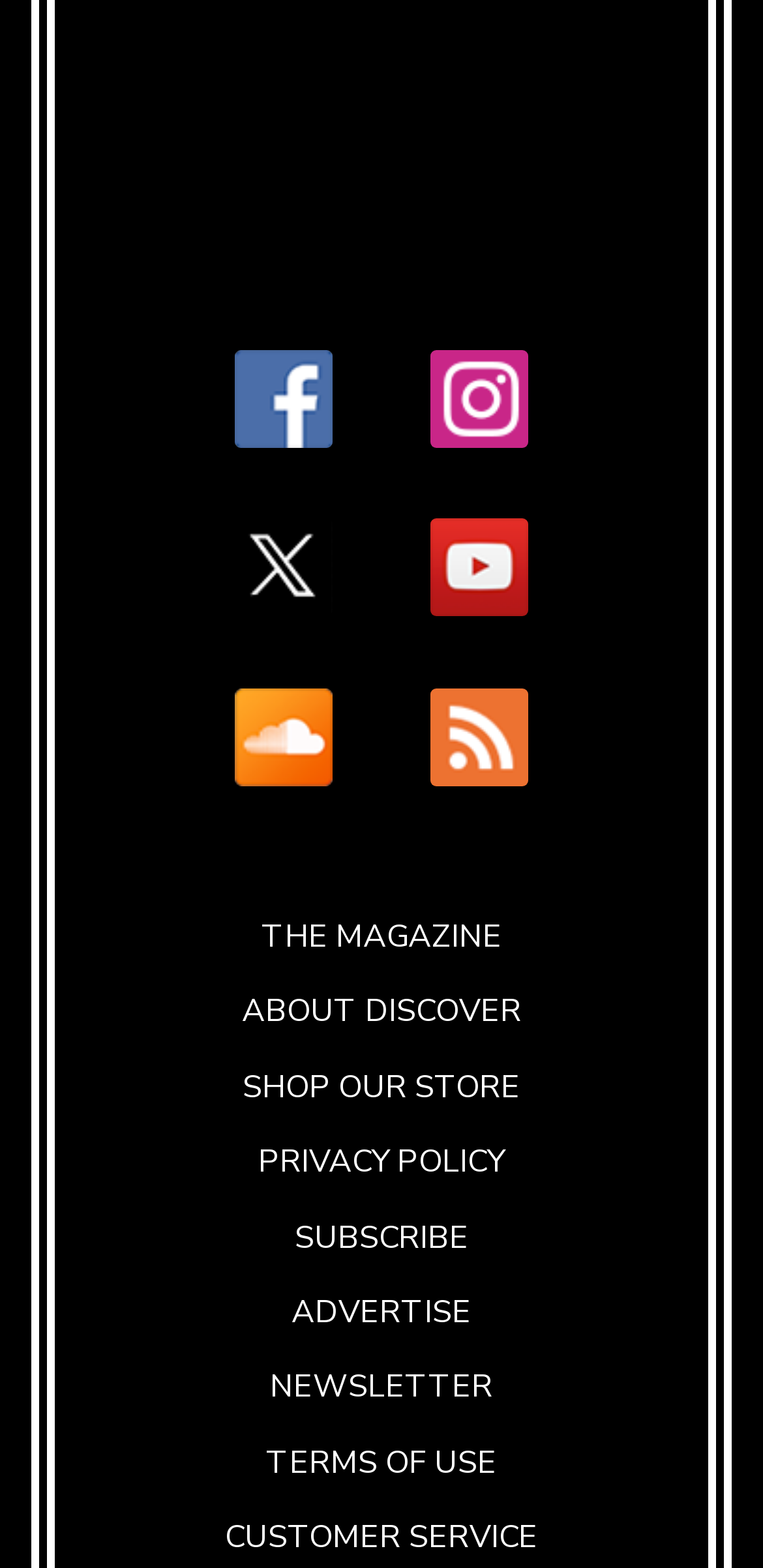Examine the screenshot and answer the question in as much detail as possible: How many links are there in the footer section?

I counted the number of links in the footer section by looking at the links starting from 'THE MAGAZINE' to 'CUSTOMER SERVICE'.